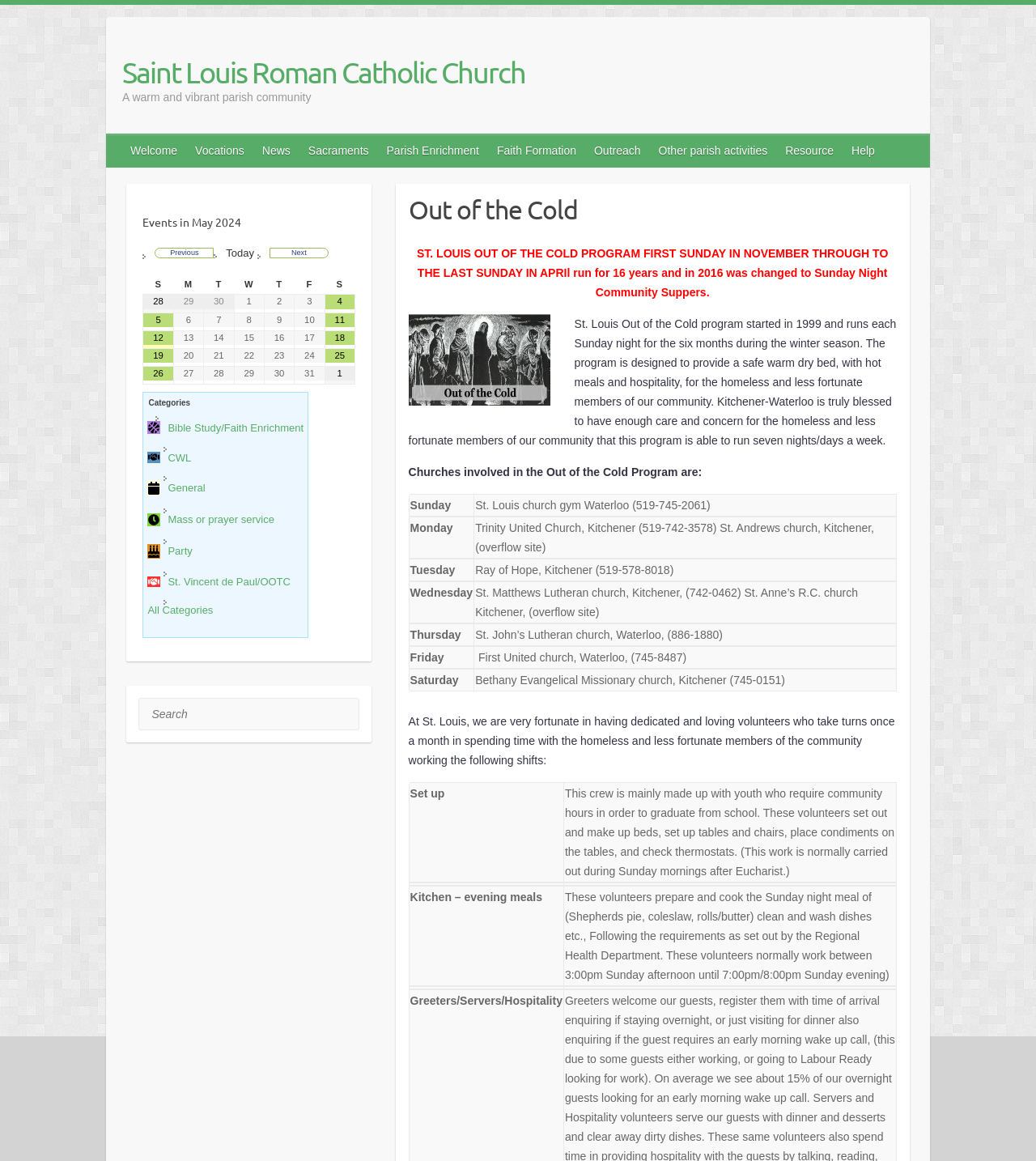Provide the bounding box coordinates of the UI element that matches the description: "parent_node: Search name="s" placeholder="Search"".

[0.134, 0.601, 0.347, 0.629]